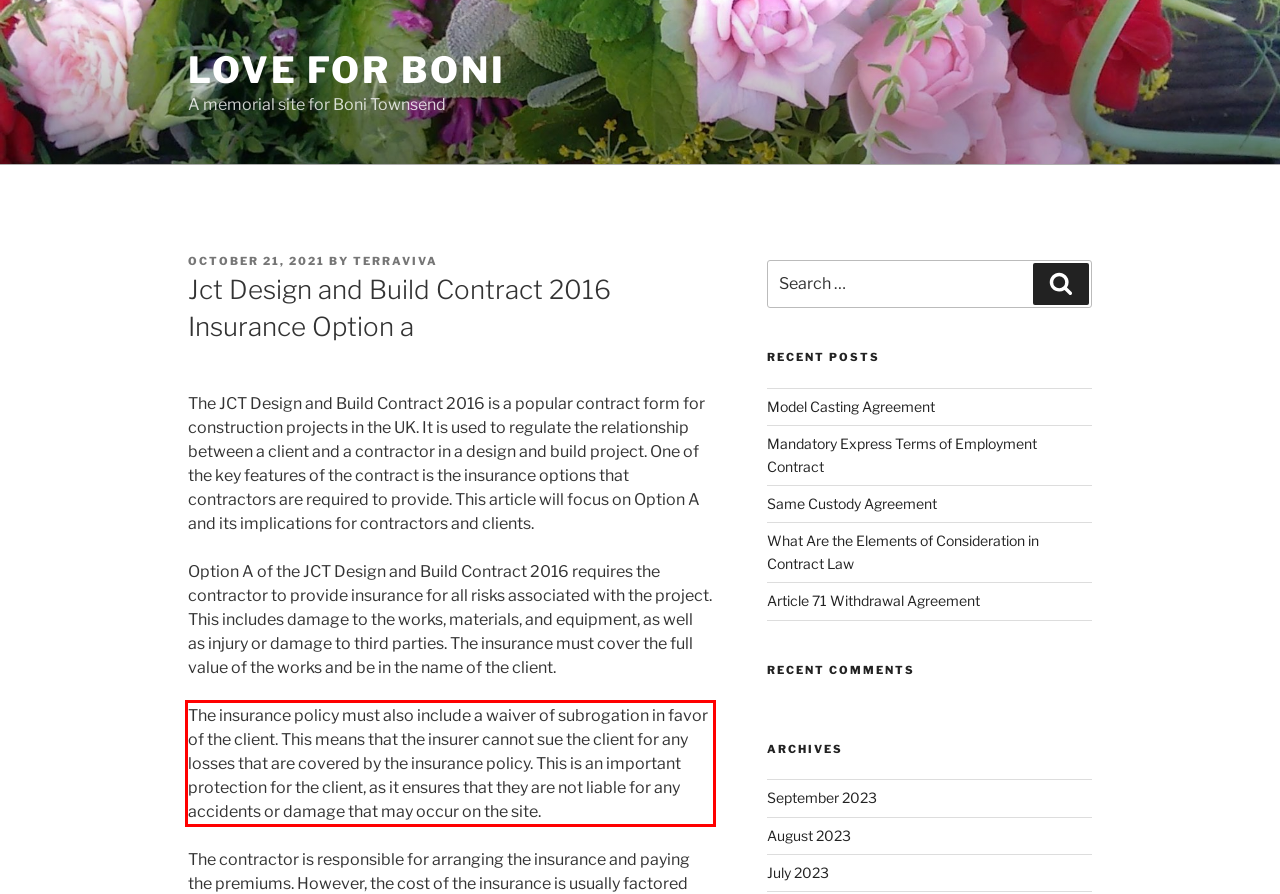Please use OCR to extract the text content from the red bounding box in the provided webpage screenshot.

The insurance policy must also include a waiver of subrogation in favor of the client. This means that the insurer cannot sue the client for any losses that are covered by the insurance policy. This is an important protection for the client, as it ensures that they are not liable for any accidents or damage that may occur on the site.